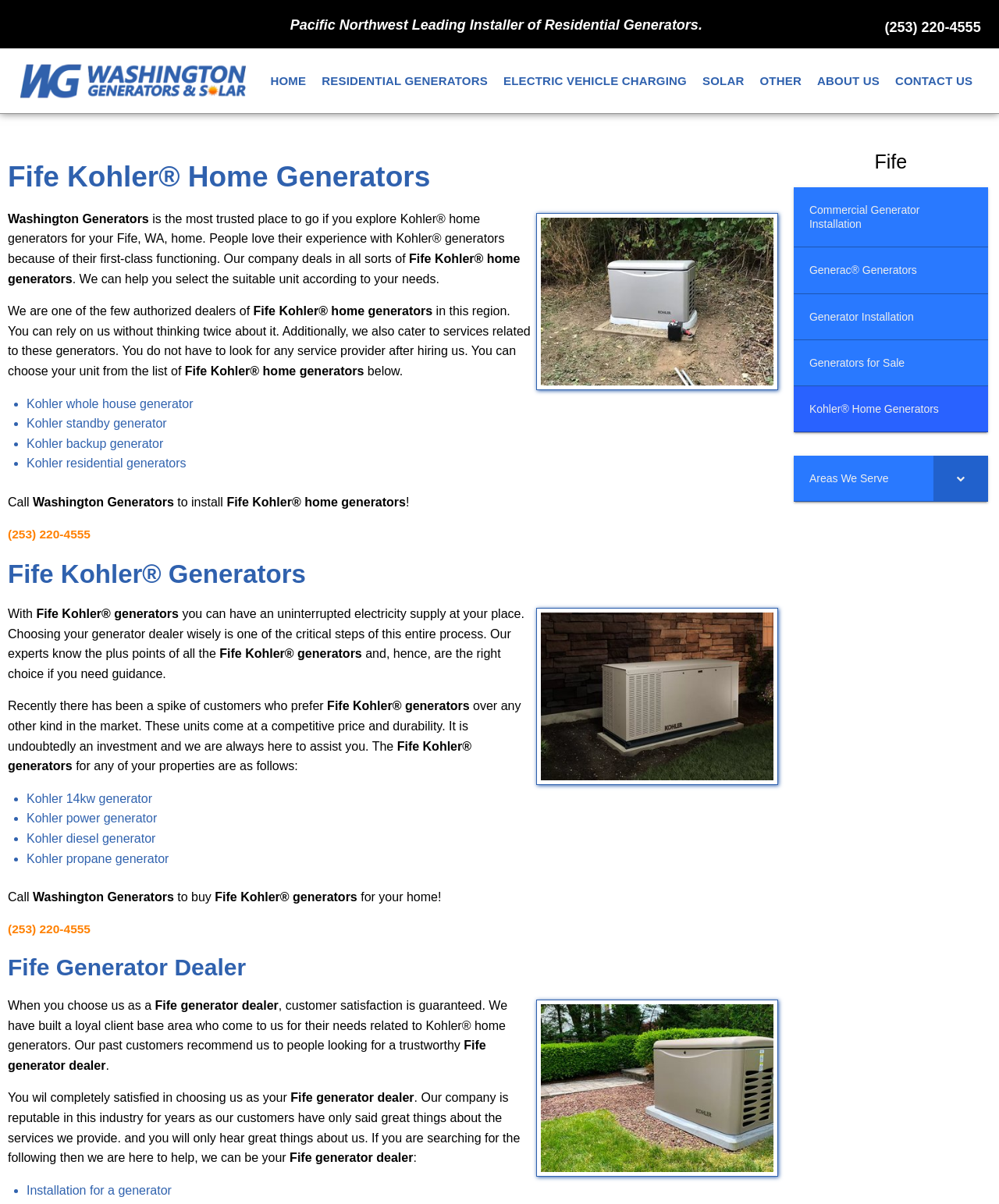Extract the bounding box for the UI element that matches this description: "Solar".

[0.695, 0.052, 0.753, 0.082]